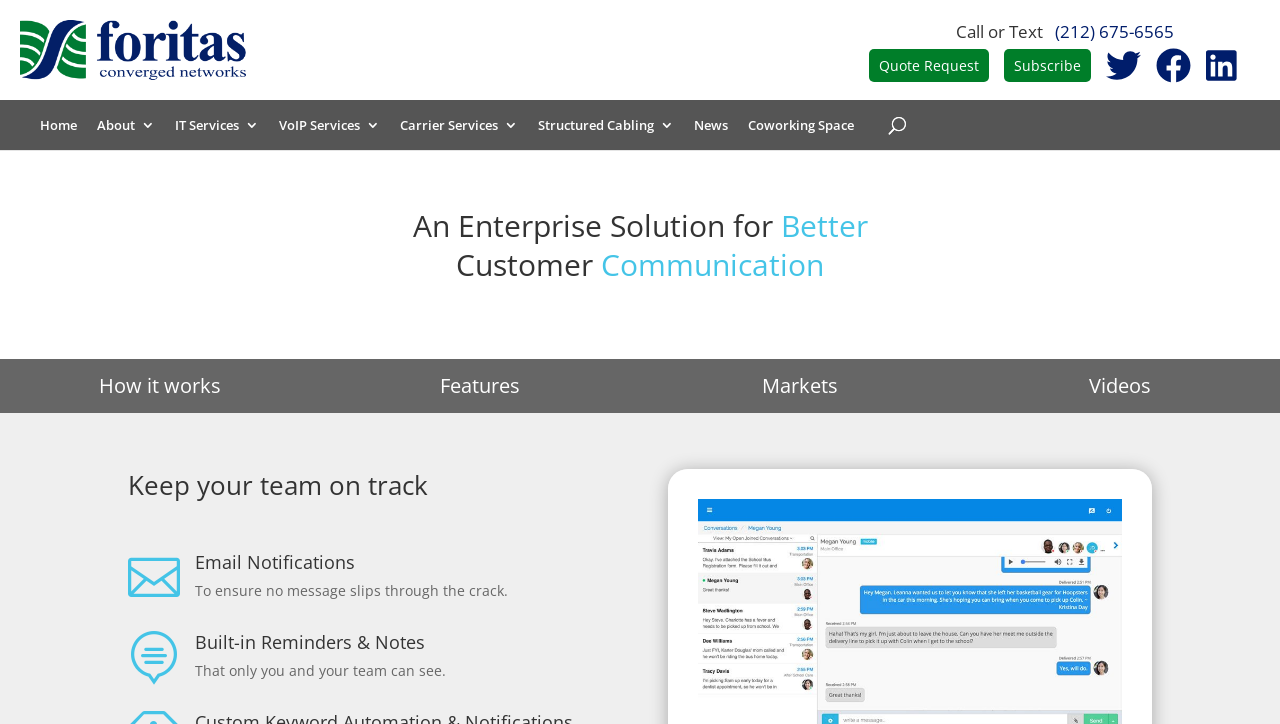What is the phone number to call or text?
Based on the visual, give a brief answer using one word or a short phrase.

(212) 675-6565